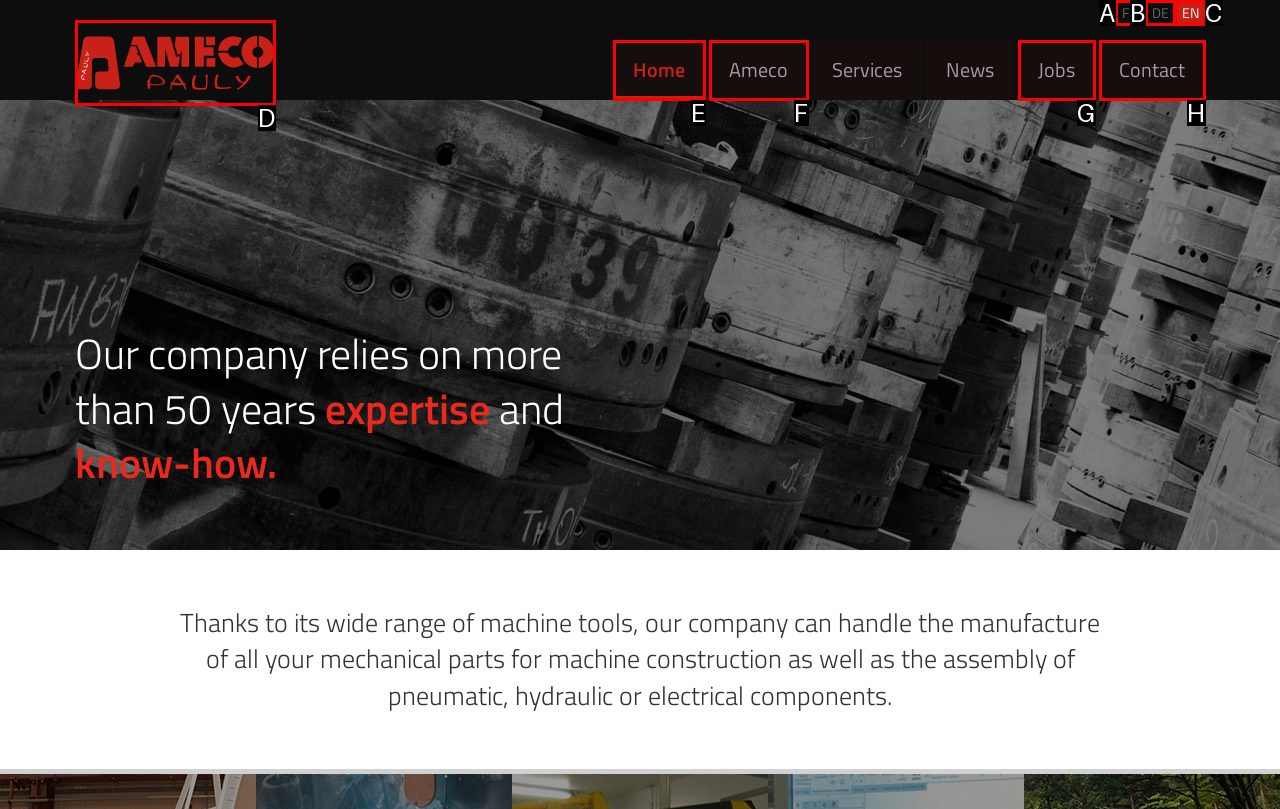Point out which UI element to click to complete this task: Click the Ameco logo
Answer with the letter corresponding to the right option from the available choices.

D